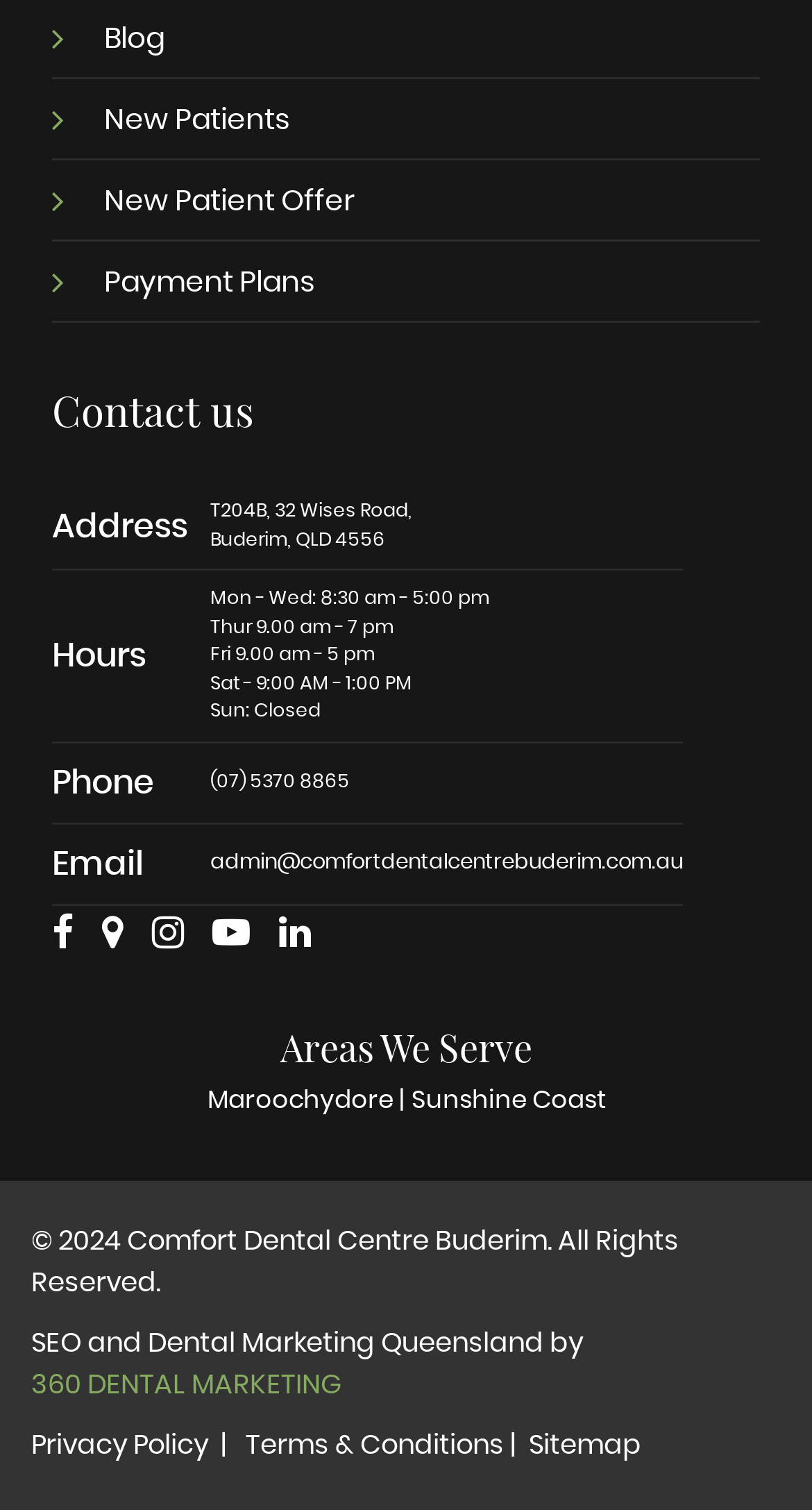What areas does Comfort Dental Centre Buderim serve?
Please give a detailed and elaborate answer to the question based on the image.

I found the areas served by looking at the heading 'Areas We Serve' and the links underneath, which mention Maroochydore and Sunshine Coast.